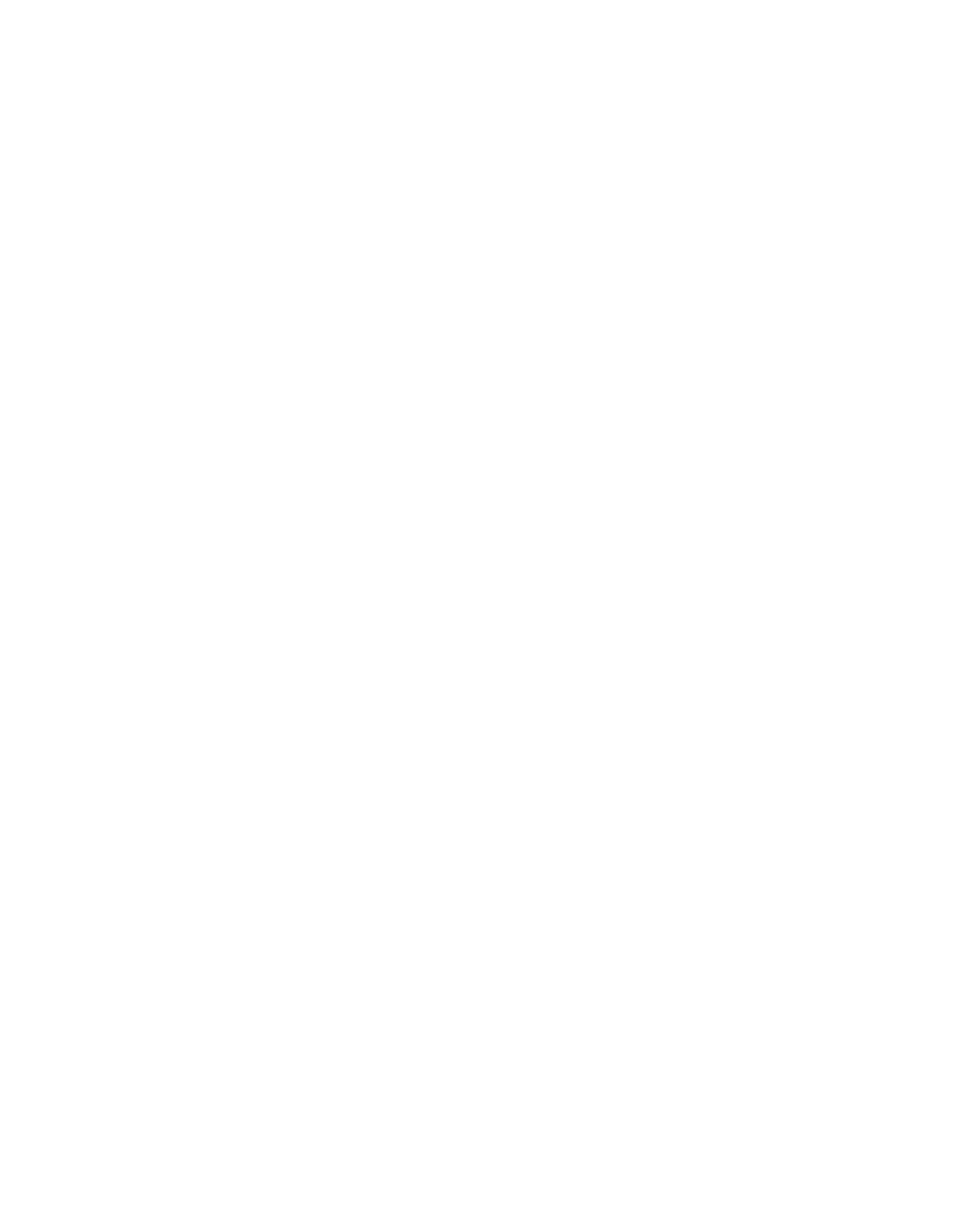Answer the following in one word or a short phrase: 
How many links are in the footer section?

7